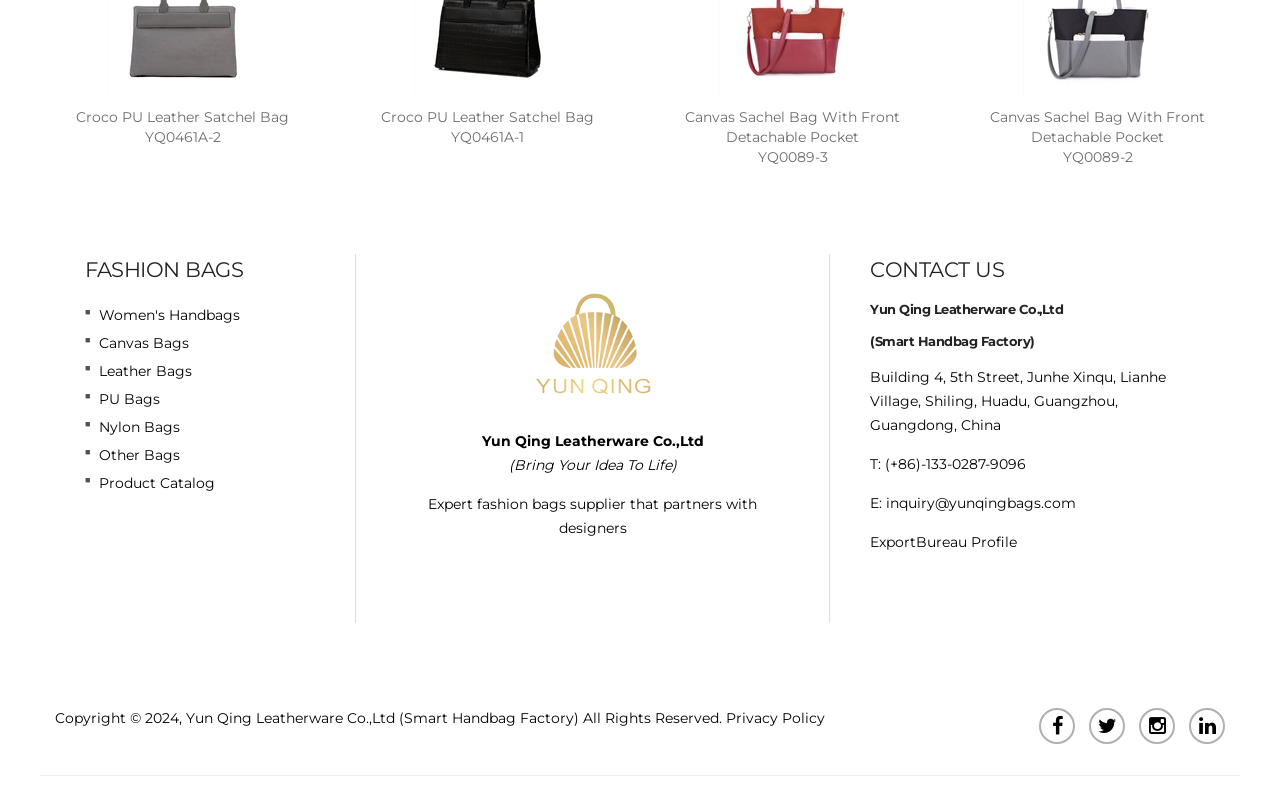Locate the bounding box coordinates of the region to be clicked to comply with the following instruction: "Click on 'Croco PU Leather Satchel Bag'". The coordinates must be four float numbers between 0 and 1, in the form [left, top, right, bottom].

[0.084, 0.013, 0.201, 0.036]